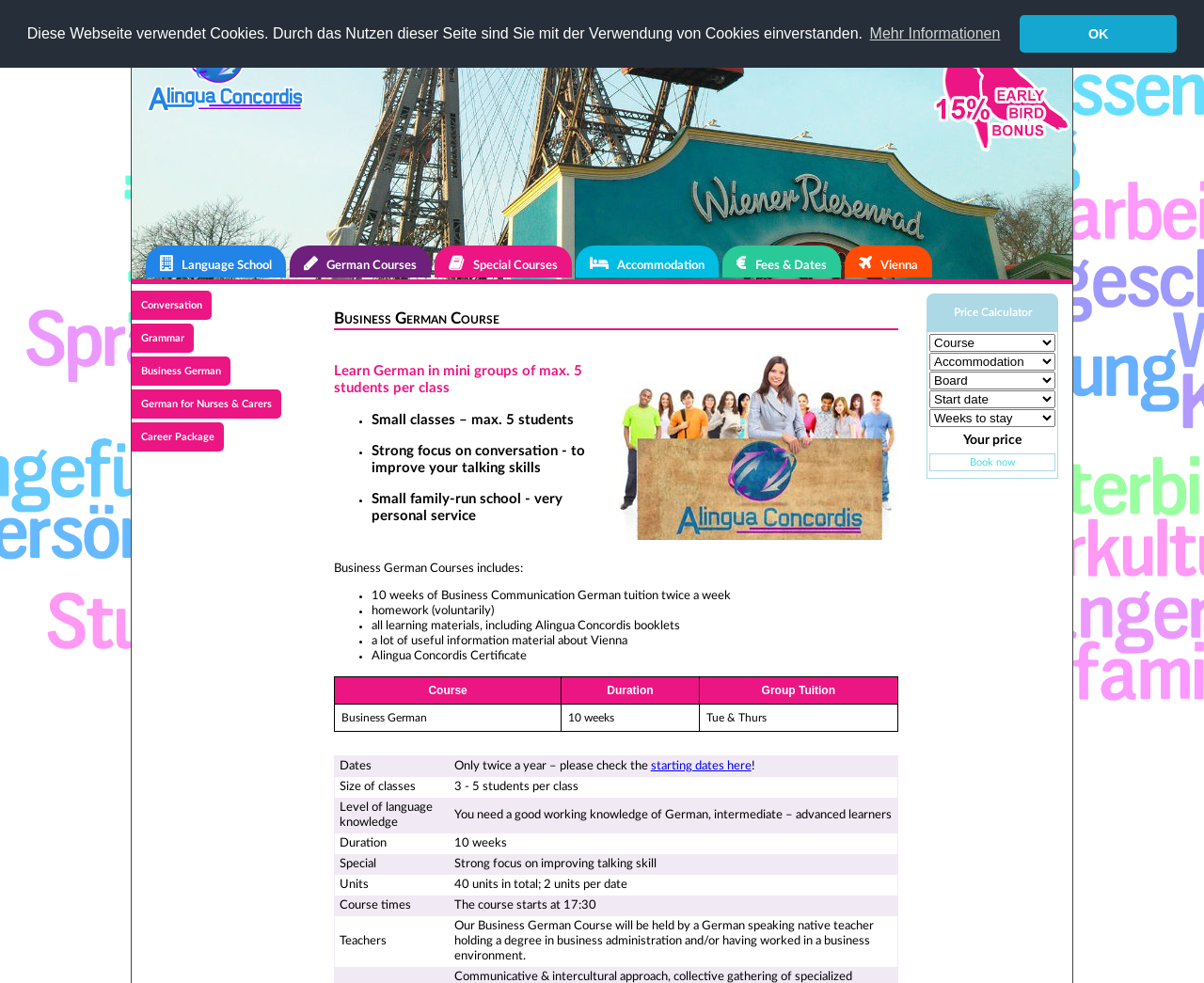Given the webpage screenshot, identify the bounding box of the UI element that matches this description: "Impressum".

[0.827, 0.003, 0.877, 0.018]